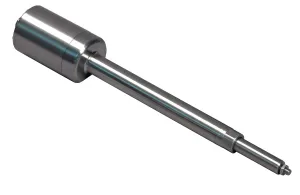What is the function of the actuator's parallel structure?
Provide a concise answer using a single word or phrase based on the image.

Facilitates precise movements